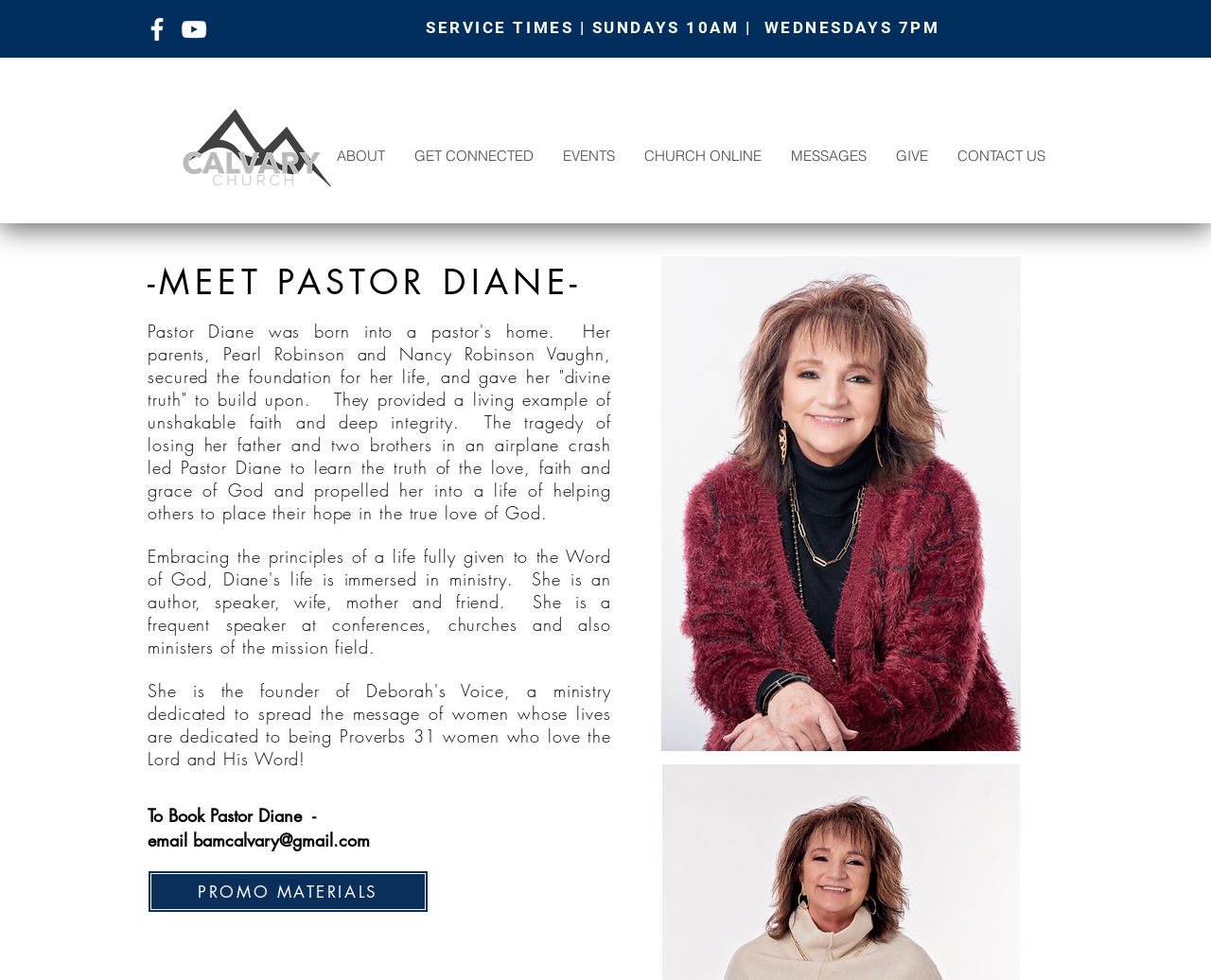What is the topic of the text about Pastor Diane's life?
Provide an in-depth answer to the question, covering all aspects.

The text about Pastor Diane's life describes her background, her parents, and how she learned about the love and faith of God, indicating that the topic is about her life and faith.